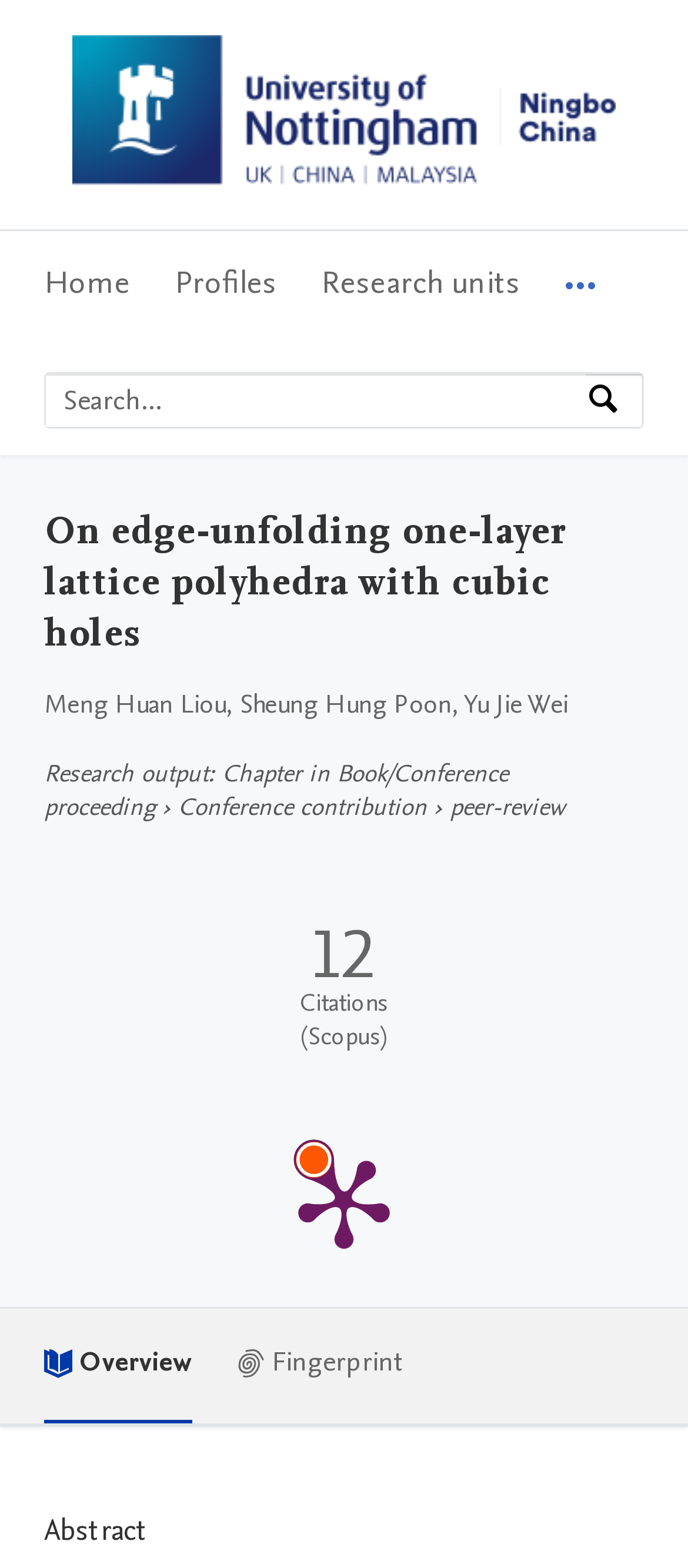What is the type of research output?
Please provide a single word or phrase based on the screenshot.

Chapter in Book/Conference proceeding